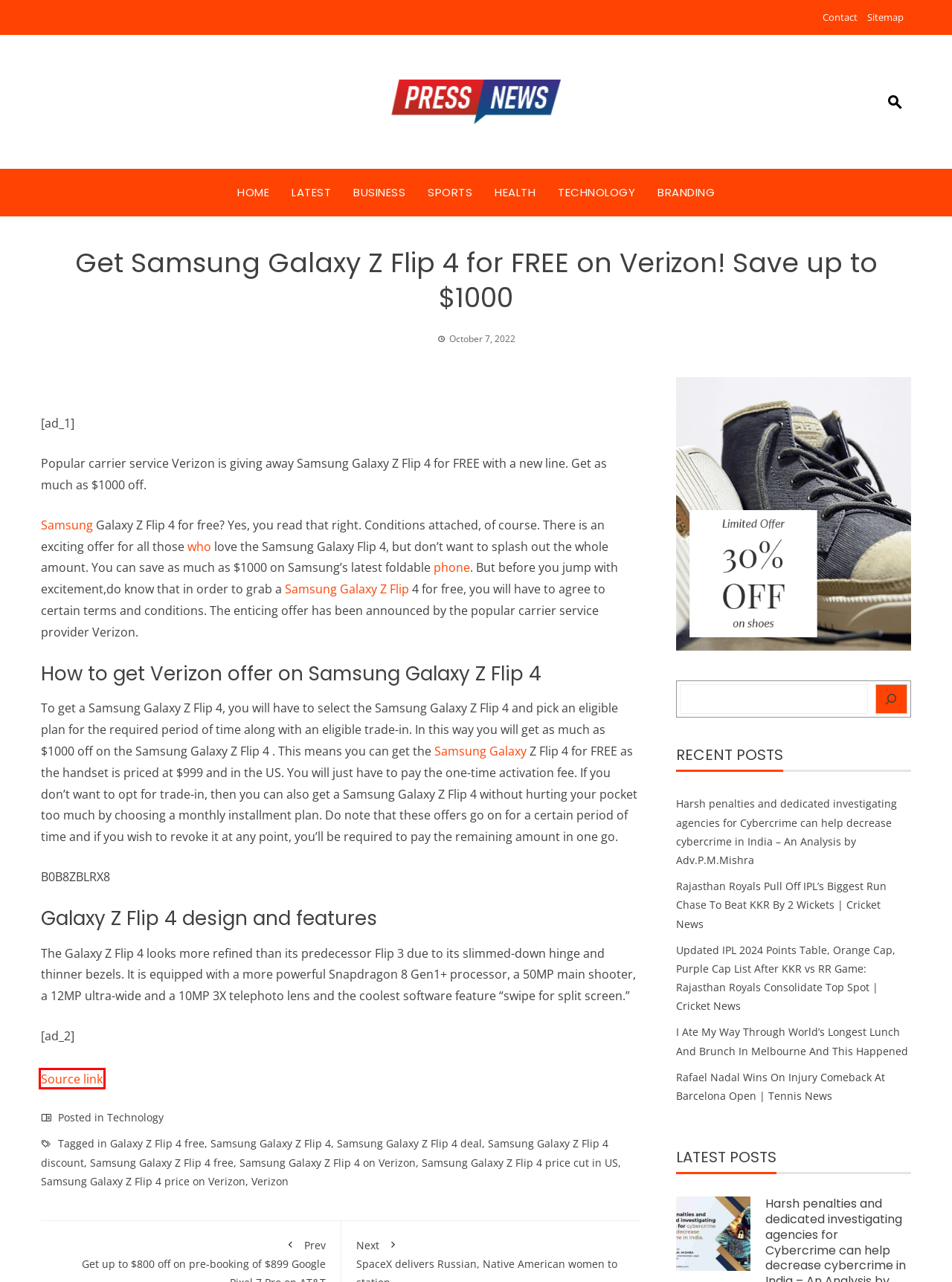Observe the provided screenshot of a webpage with a red bounding box around a specific UI element. Choose the webpage description that best fits the new webpage after you click on the highlighted element. These are your options:
A. Samsung Galaxy Z Flip 4 price on Verizon – pressnews
B. Phone : Phone Latest News, photos and videos
C. Branding – pressnews
D. Rafael Nadal Wins On Injury Comeback At Barcelona Open | Tennis News – pressnews
E. Samsung galaxy z flip : Samsung galaxy z flip Latest News, photos and videos
F. Get Samsung Galaxy Z Flip 4 for FREE on Verizon! Save up to $1000 | Tech News
G. pressnews – Just another WordPress site
H. Verizon – pressnews

F